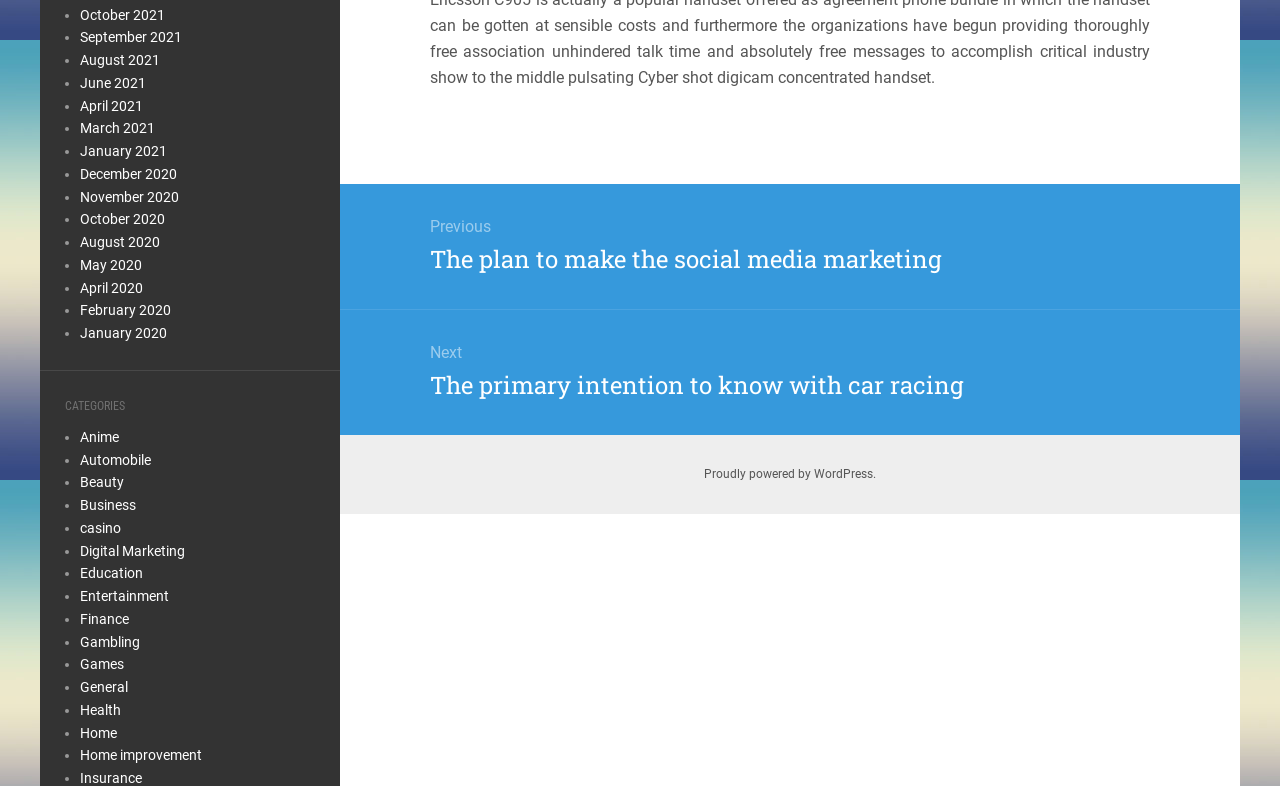Using the webpage screenshot, find the UI element described by ISO transport protocol over CAN. Provide the bounding box coordinates in the format (top-left x, top-left y, bottom-right x, bottom-right y), ensuring all values are floating point numbers between 0 and 1.

None